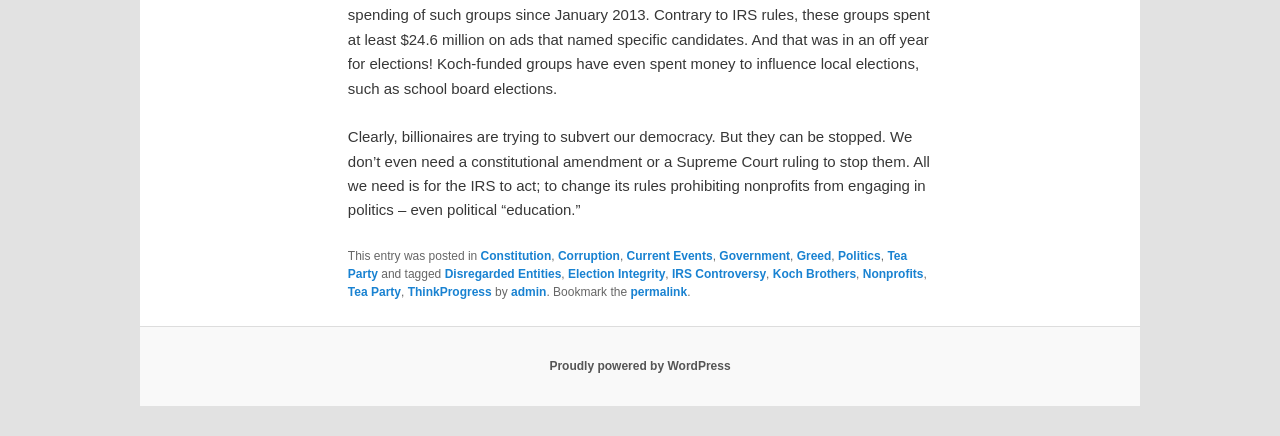What categories are related to this post?
Give a single word or phrase as your answer by examining the image.

Constitution, Corruption, etc.